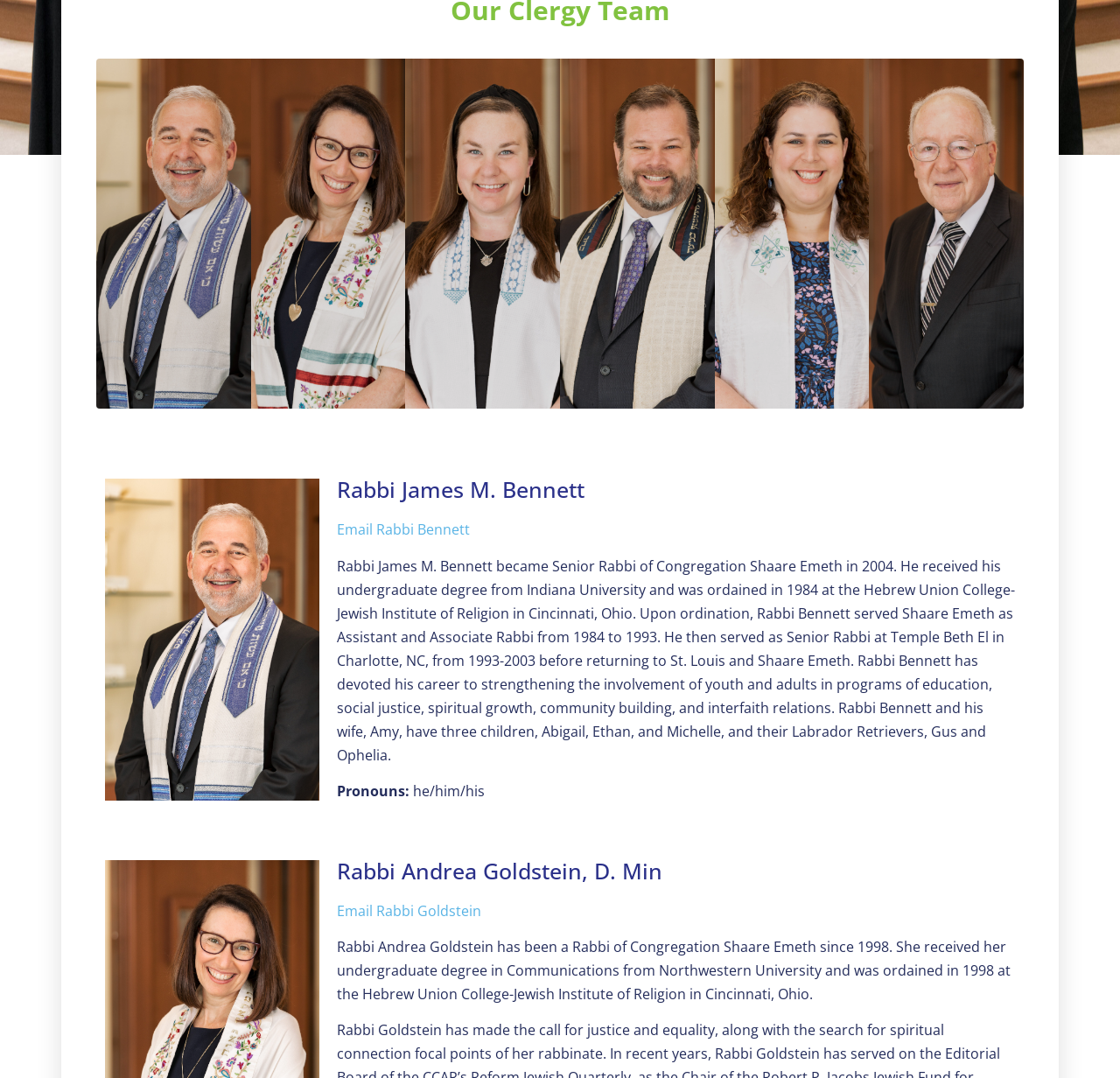Using the element description: "Email Rabbi Bennett", determine the bounding box coordinates for the specified UI element. The coordinates should be four float numbers between 0 and 1, [left, top, right, bottom].

[0.301, 0.482, 0.42, 0.5]